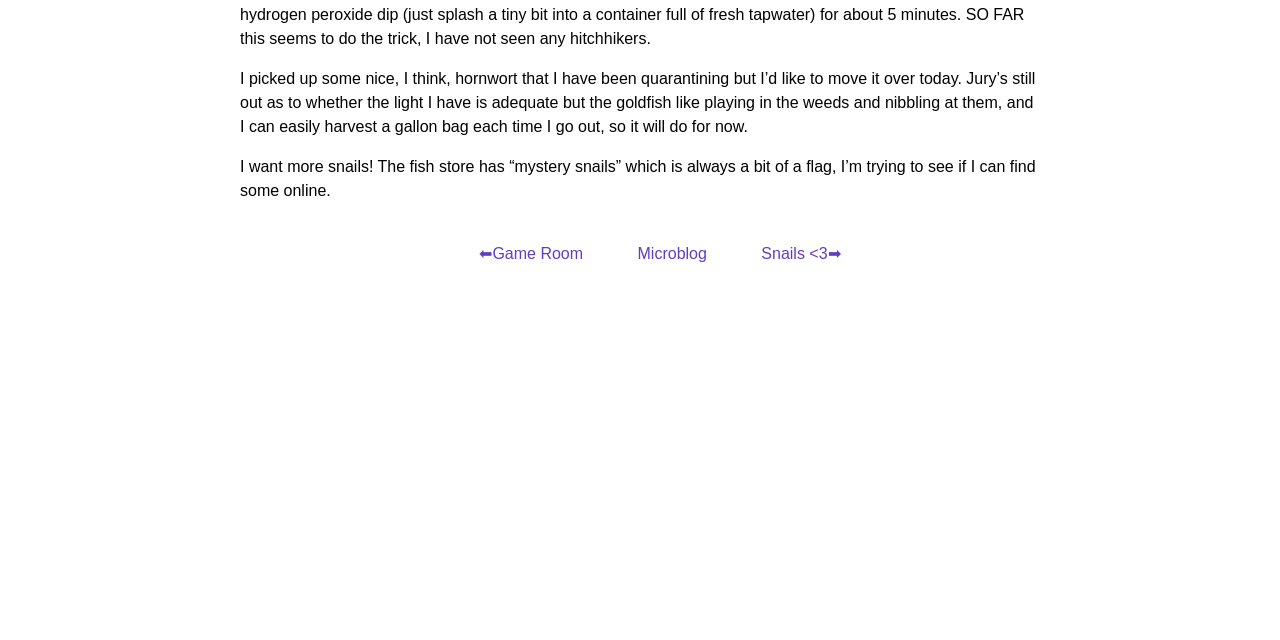Provide the bounding box coordinates for the UI element that is described as: "Game Room".

[0.375, 0.382, 0.456, 0.409]